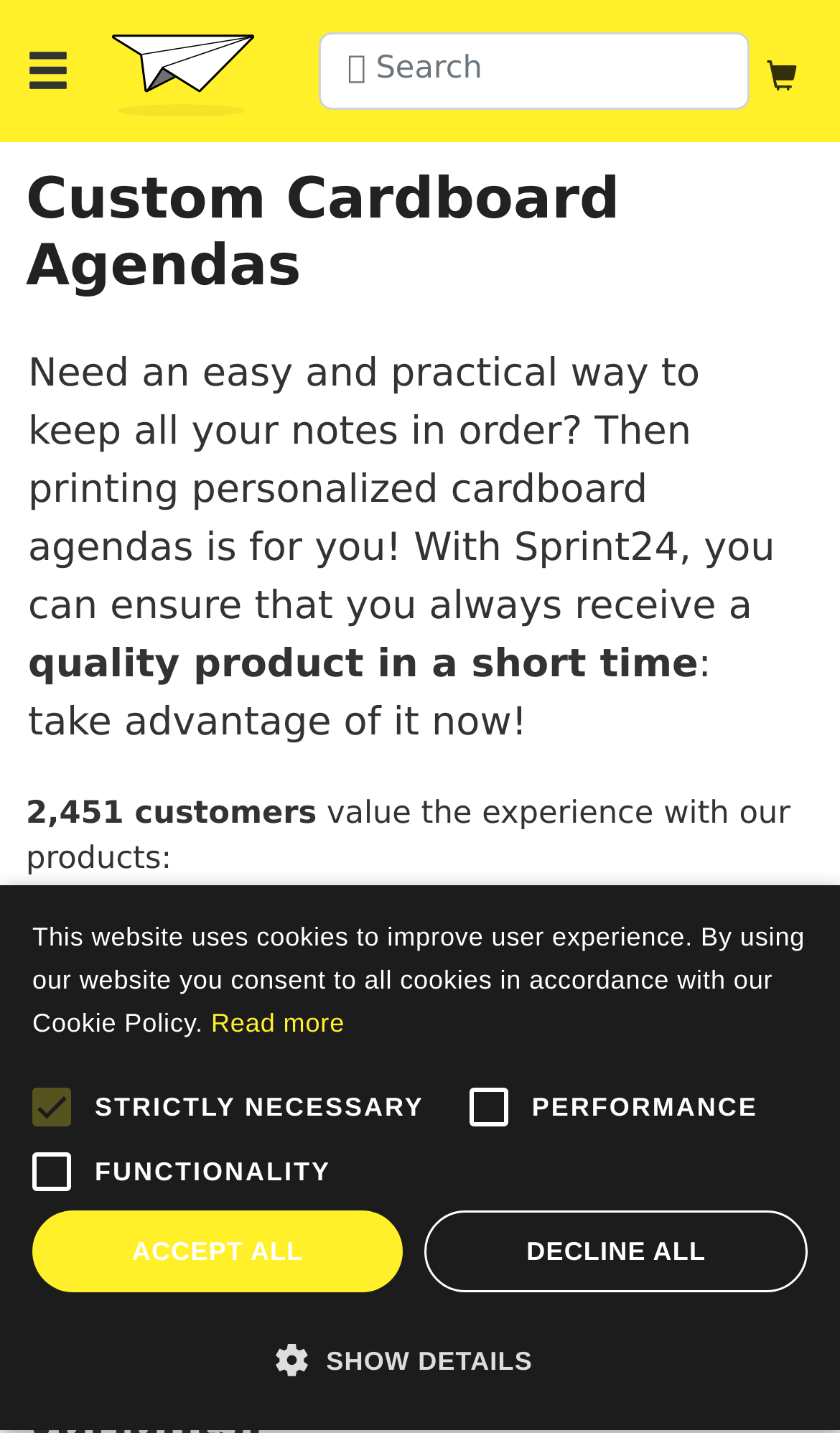Elaborate on the different components and information displayed on the webpage.

The webpage is about Sprint24, an online service that offers custom cardboard agendas printing. At the top left, there is a link to the Sprint24 homepage. Next to it, there is a search box with a magnifying glass icon. On the top right, there is a link with a bell icon.

Below the top section, there is a heading that reads "Custom Cardboard Agendas". Underneath, there is a paragraph of text that explains the benefits of printing personalized cardboard agendas with Sprint24. The text is divided into three sections, with the first section describing the product, the second section highlighting the quality of the product, and the third section encouraging the user to take advantage of the service.

To the right of the paragraph, there is a section that displays customer reviews, with a rating of 9.4 out of 10 and a label "Excellent". Below this section, there are two images that showcase the online printing service of Sprint24.

At the bottom of the page, there is a notification alert that informs users about the website's cookie policy. The alert contains a link to read more about the policy and buttons to accept or decline all cookies. There are also buttons to show details and configure cookie settings.